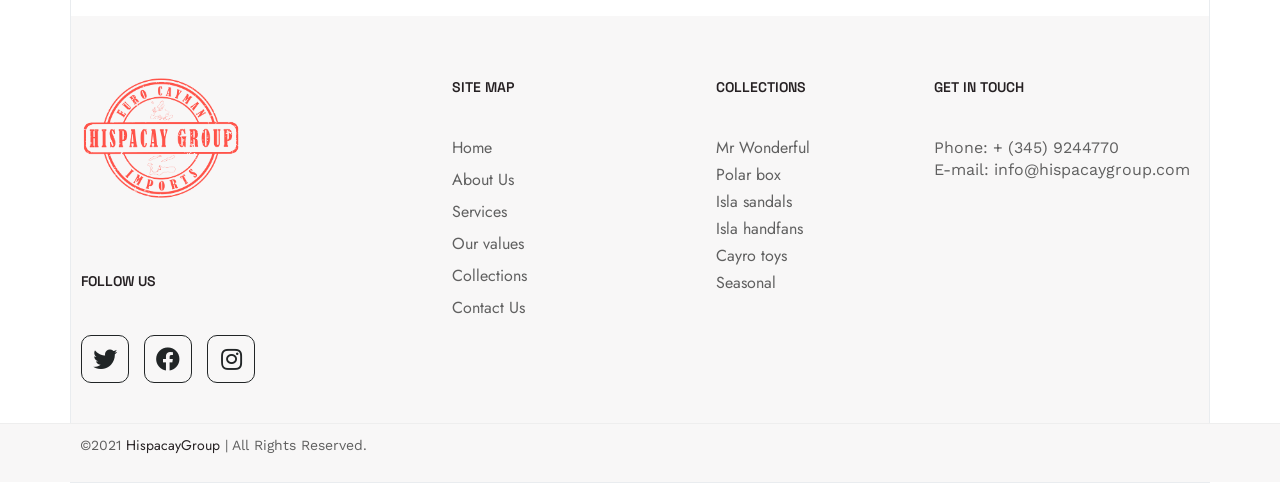Please determine the bounding box coordinates, formatted as (top-left x, top-left y, bottom-right x, bottom-right y), with all values as floating point numbers between 0 and 1. Identify the bounding box of the region described as: Twitter

[0.063, 0.693, 0.101, 0.793]